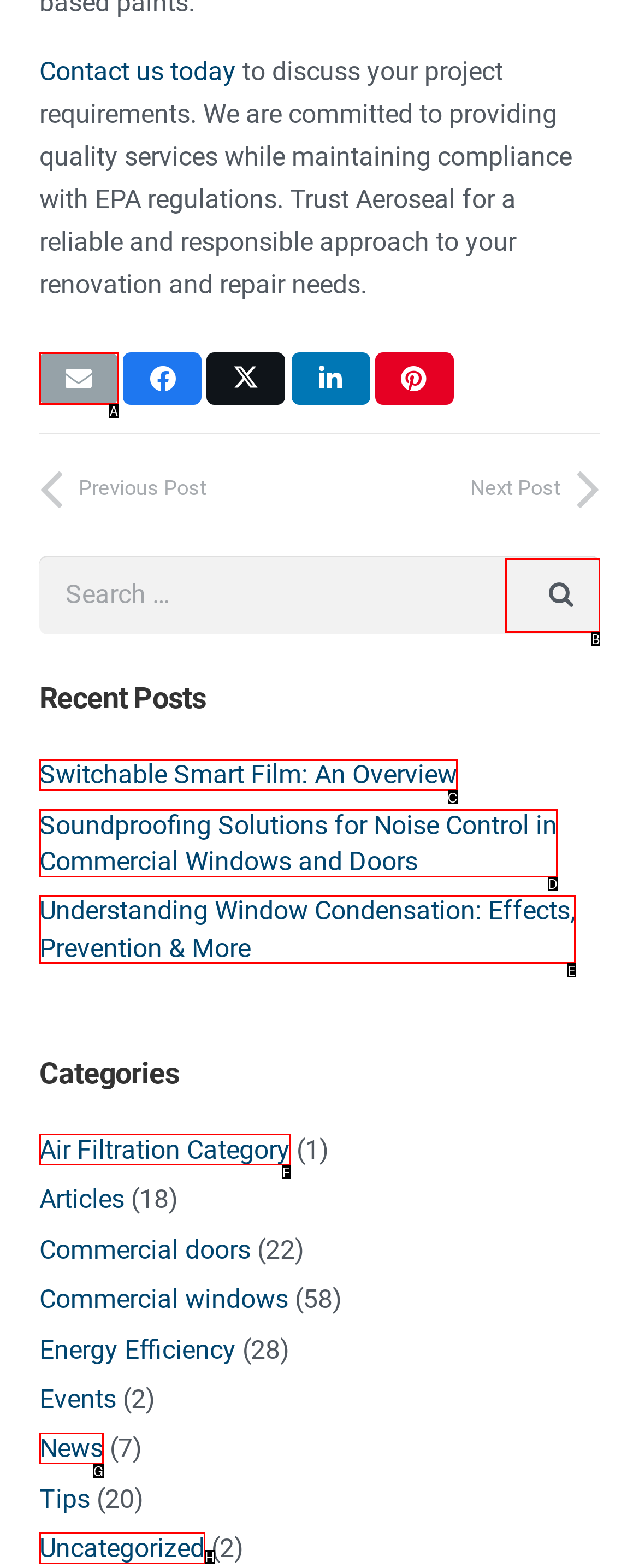Select the HTML element to finish the task: Email this Reply with the letter of the correct option.

A